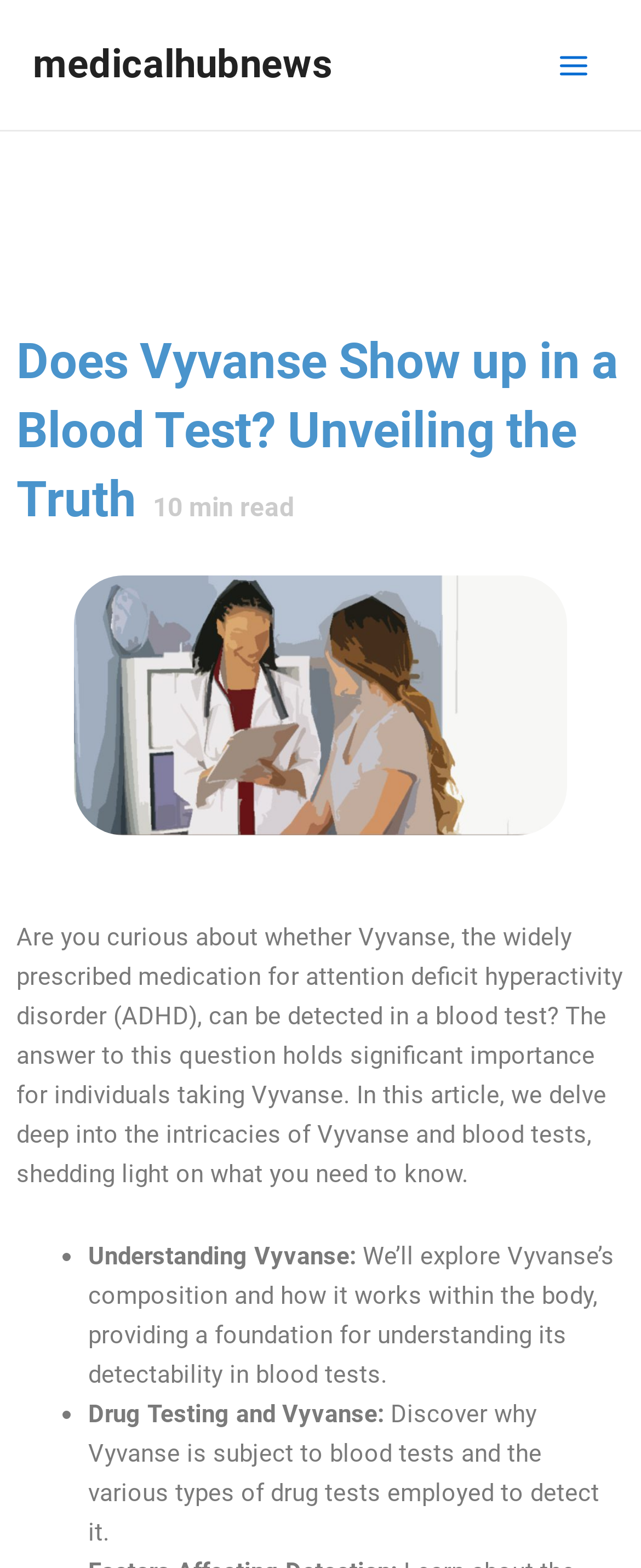What is the topic of the article?
Respond to the question with a single word or phrase according to the image.

Vyvanse and blood tests